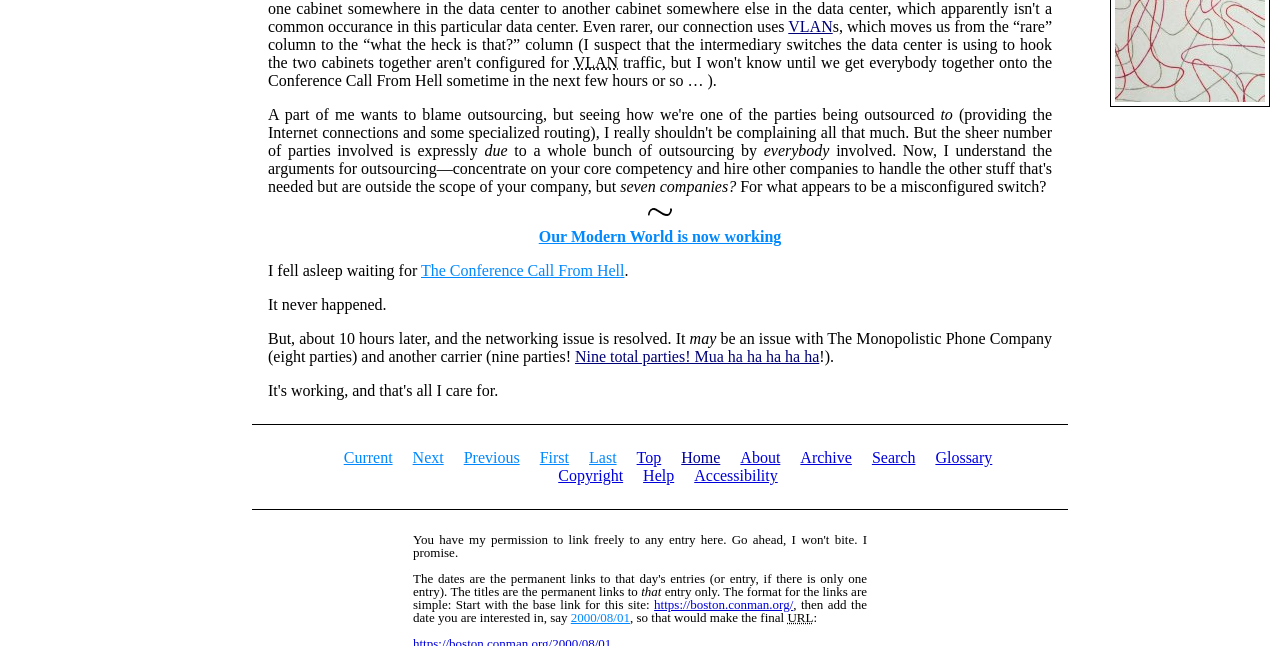From the webpage screenshot, identify the region described by The Conference Call From Hell. Provide the bounding box coordinates as (top-left x, top-left y, bottom-right x, bottom-right y), with each value being a floating point number between 0 and 1.

[0.329, 0.406, 0.488, 0.432]